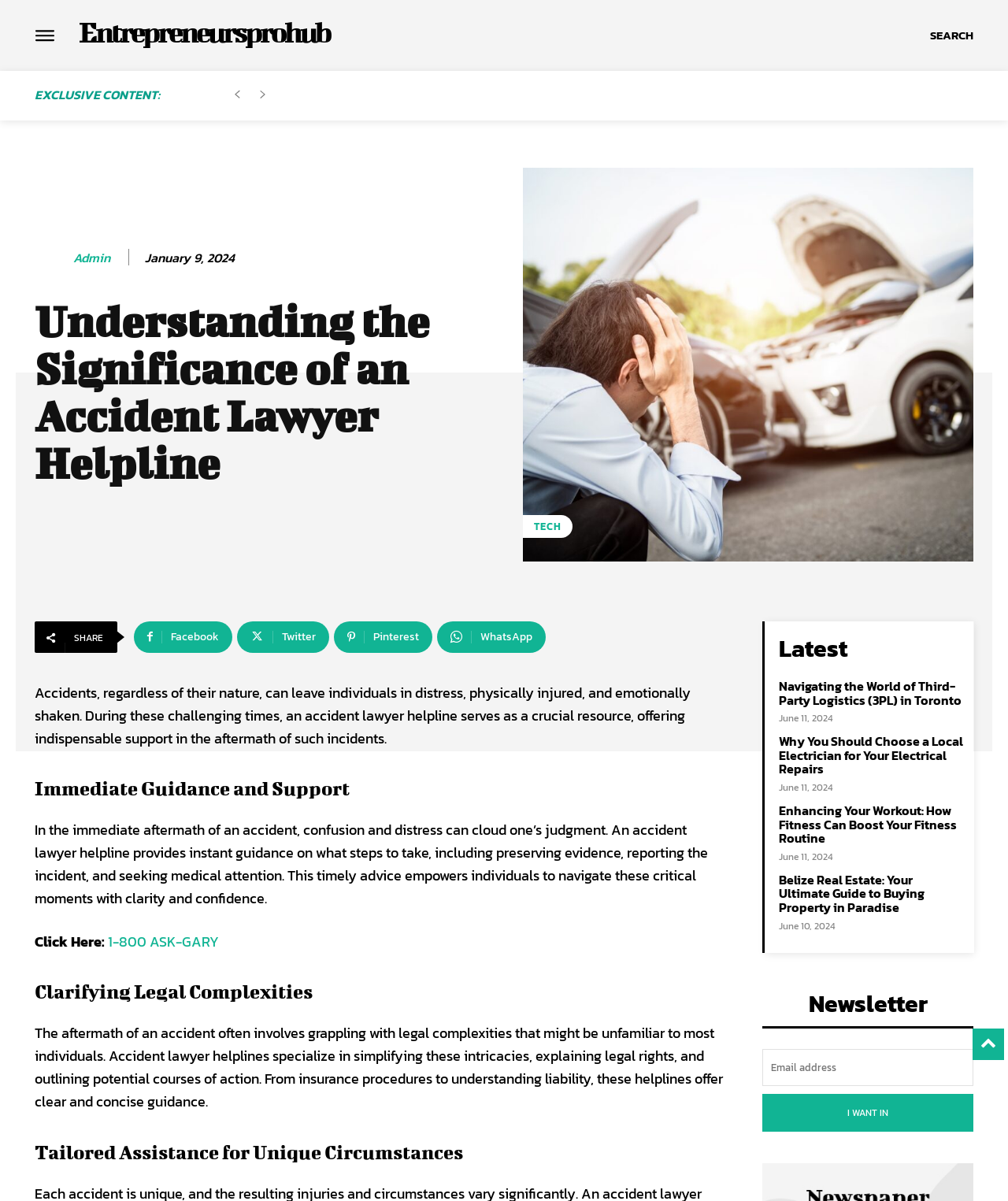Locate the bounding box of the UI element based on this description: "Search". Provide four float numbers between 0 and 1 as [left, top, right, bottom].

[0.923, 0.0, 0.966, 0.059]